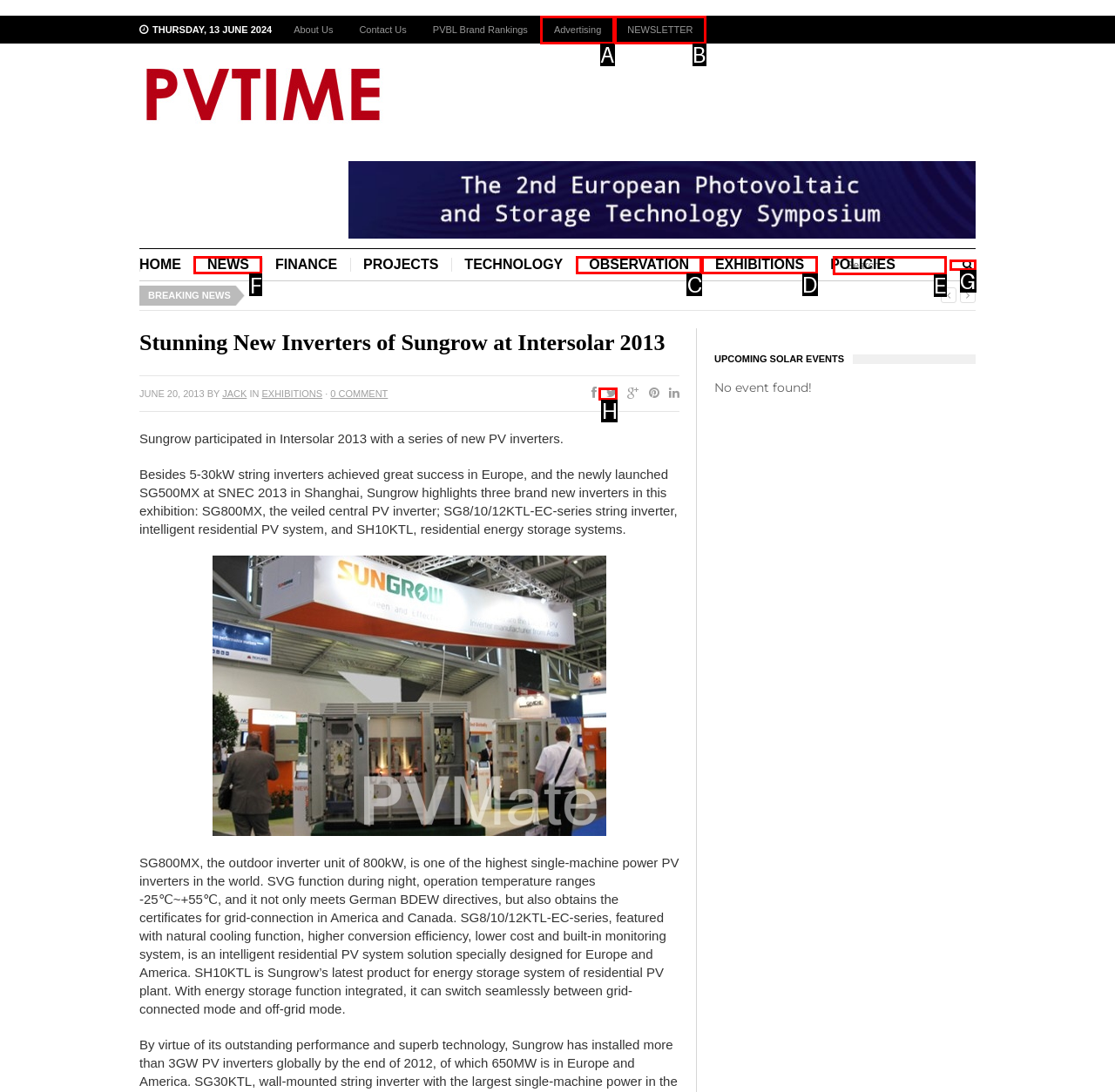Select the HTML element that needs to be clicked to perform the task: Click on the 'NEWS' link. Reply with the letter of the chosen option.

F